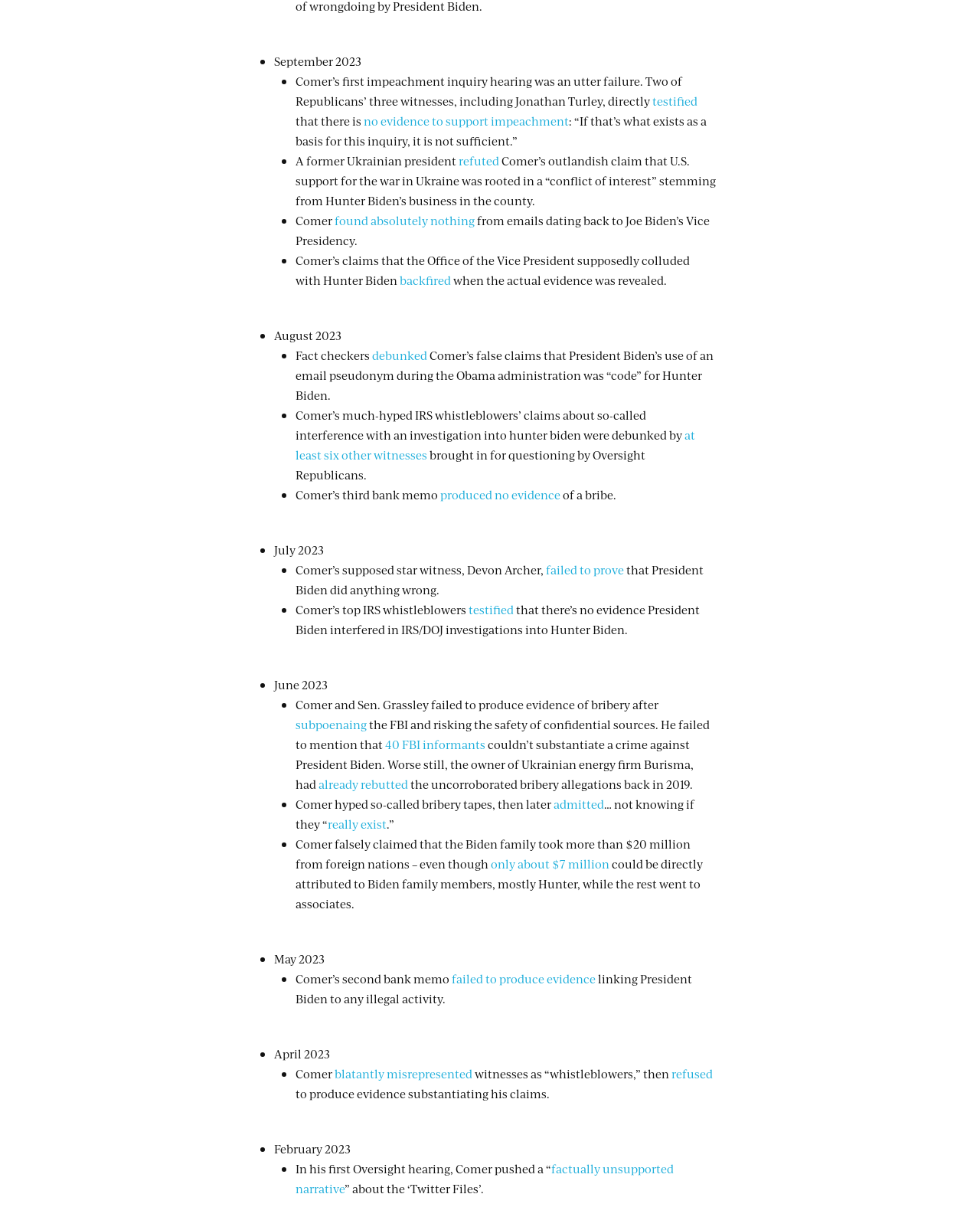Identify the bounding box coordinates of the clickable region to carry out the given instruction: "click 'no evidence to support impeachment'".

[0.371, 0.092, 0.581, 0.105]